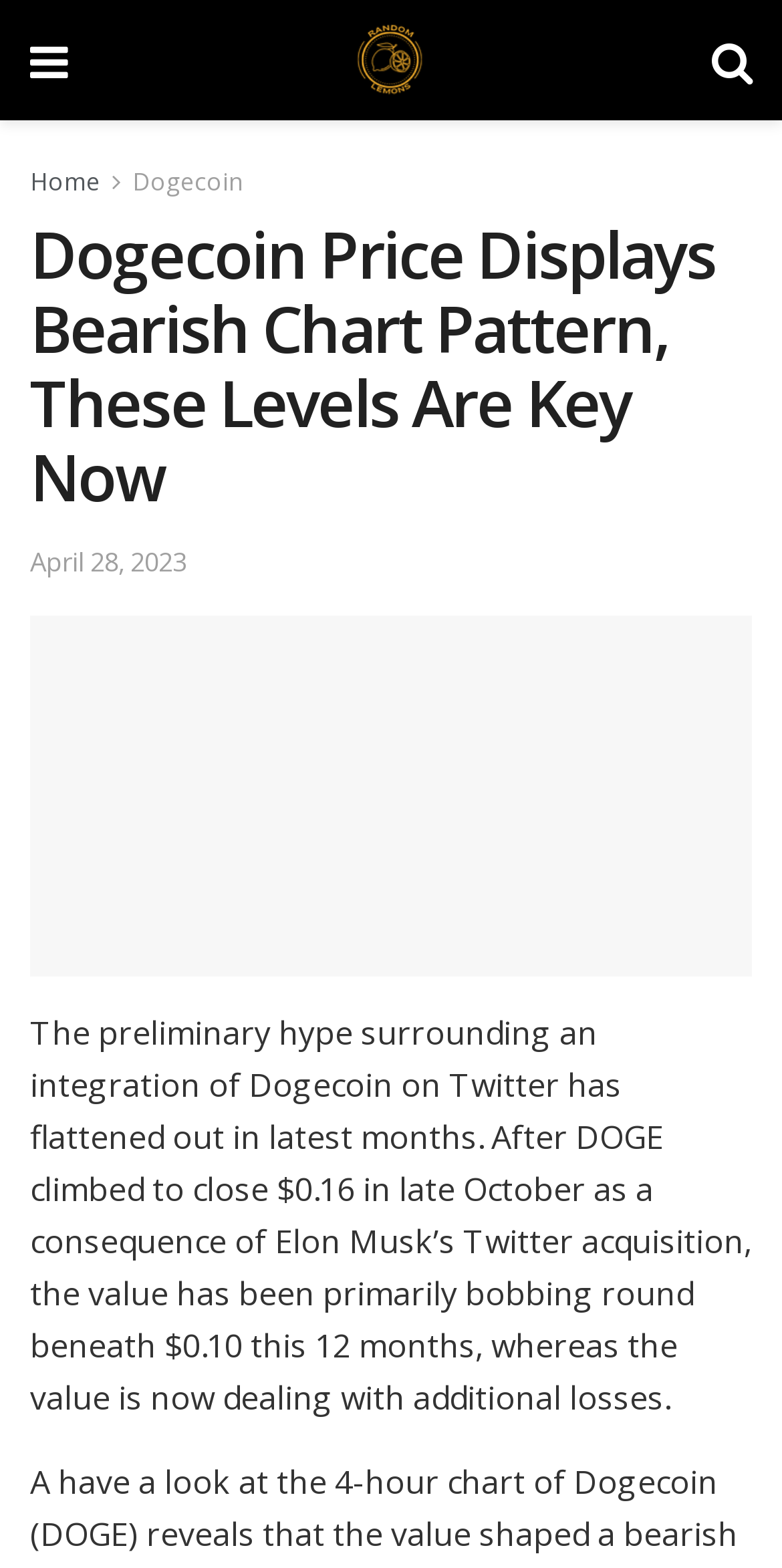When was the article published?
From the screenshot, supply a one-word or short-phrase answer.

April 28, 2023